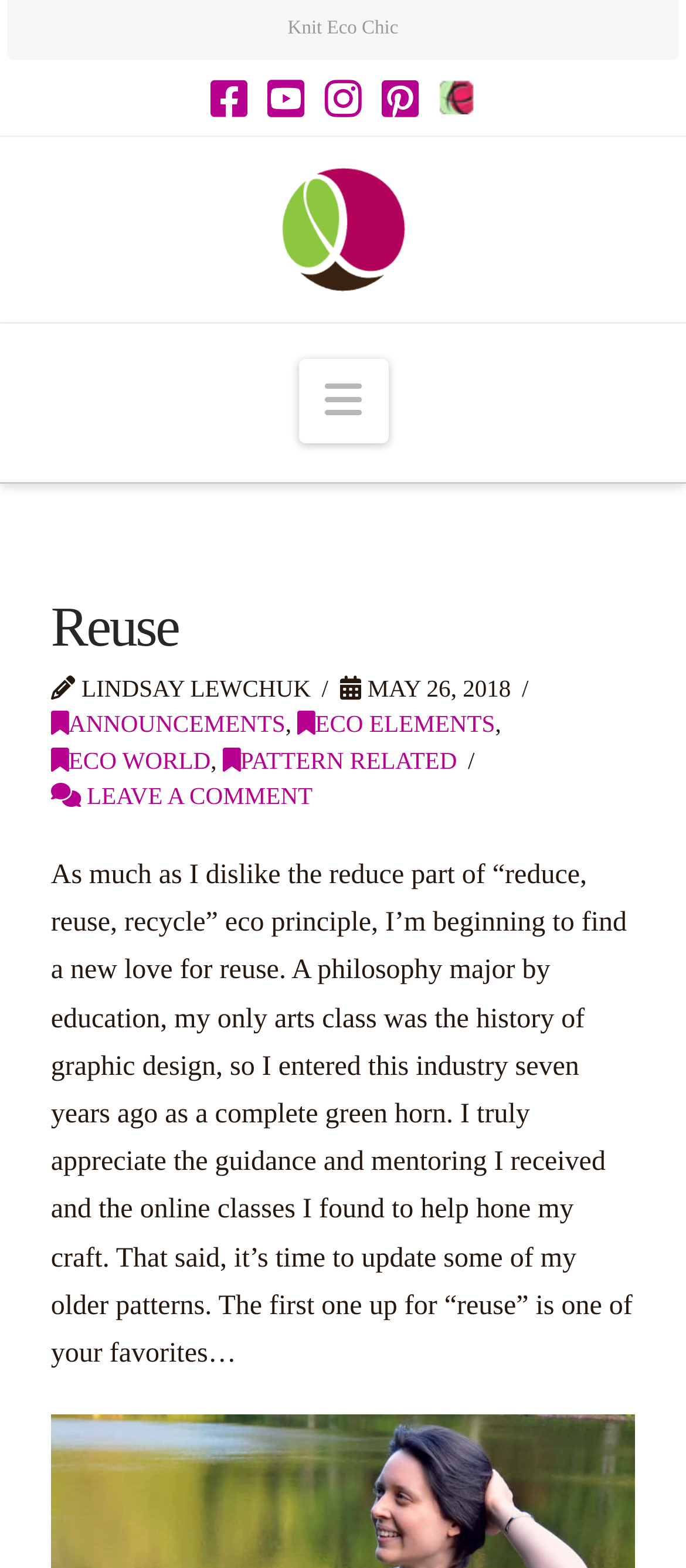Locate the bounding box coordinates of the item that should be clicked to fulfill the instruction: "Expand navigation menu".

[0.435, 0.229, 0.565, 0.283]